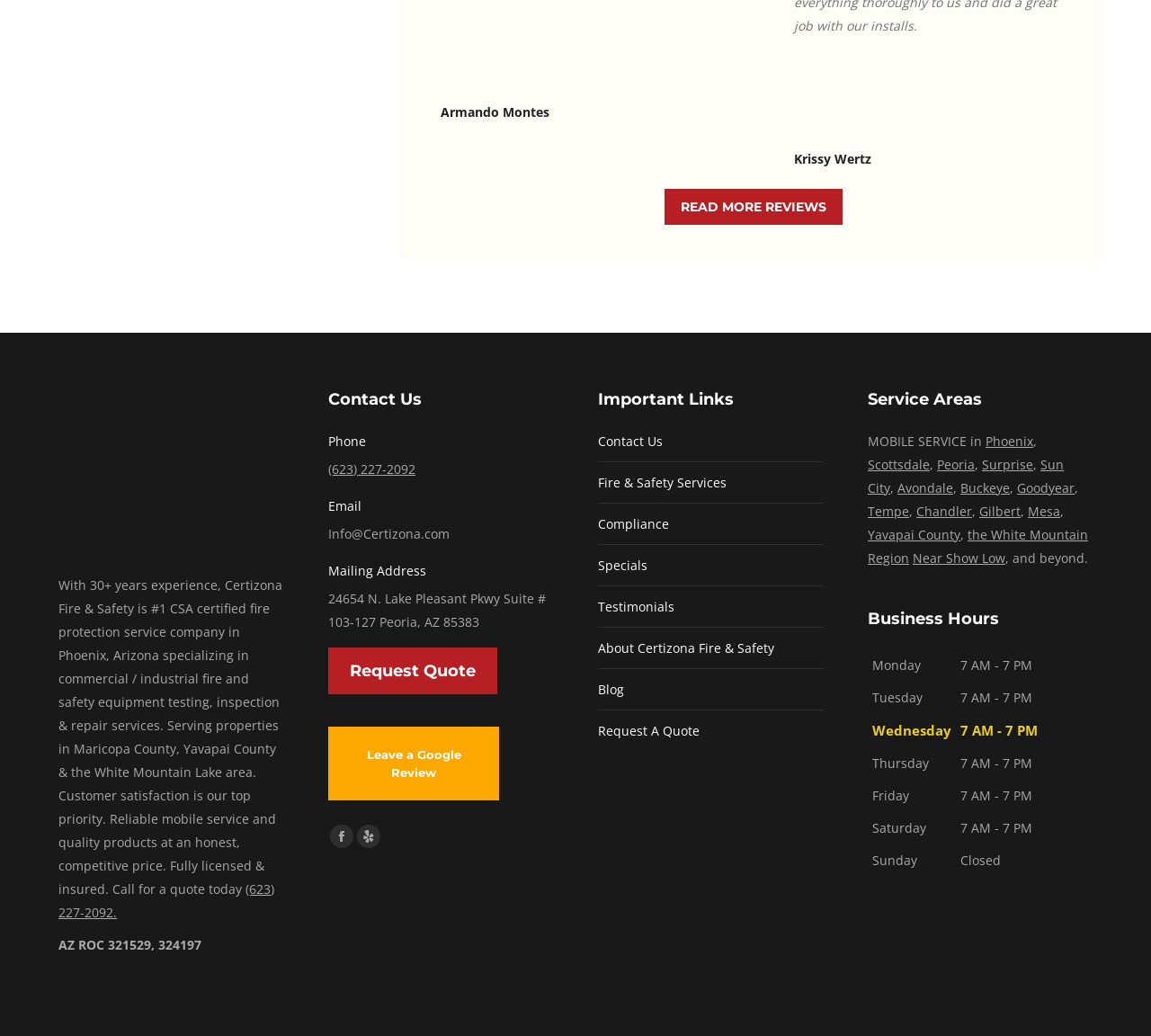Pinpoint the bounding box coordinates of the area that should be clicked to complete the following instruction: "Request a quote". The coordinates must be given as four float numbers between 0 and 1, i.e., [left, top, right, bottom].

[0.285, 0.625, 0.432, 0.67]